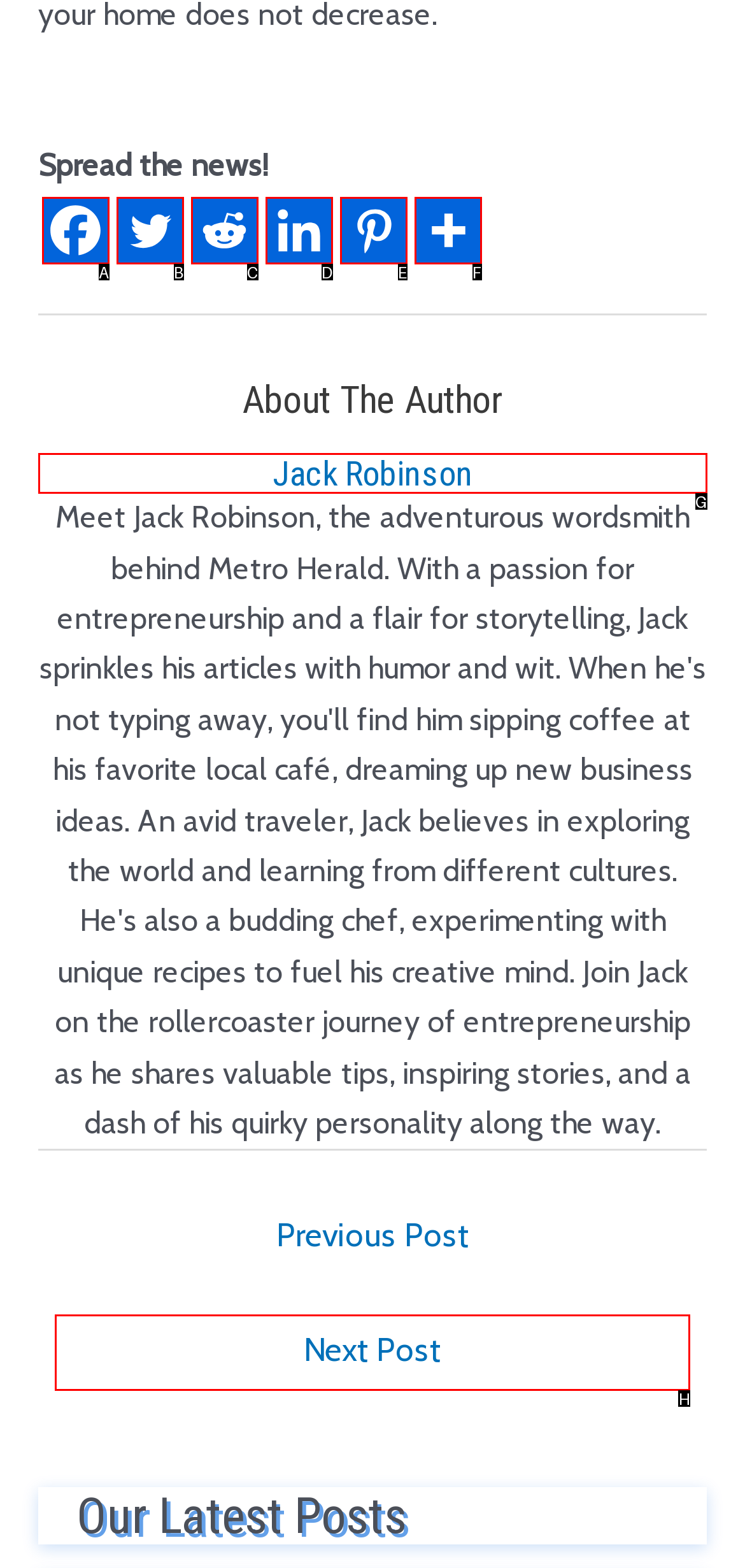Identify the HTML element that matches the description: title="More". Provide the letter of the correct option from the choices.

F